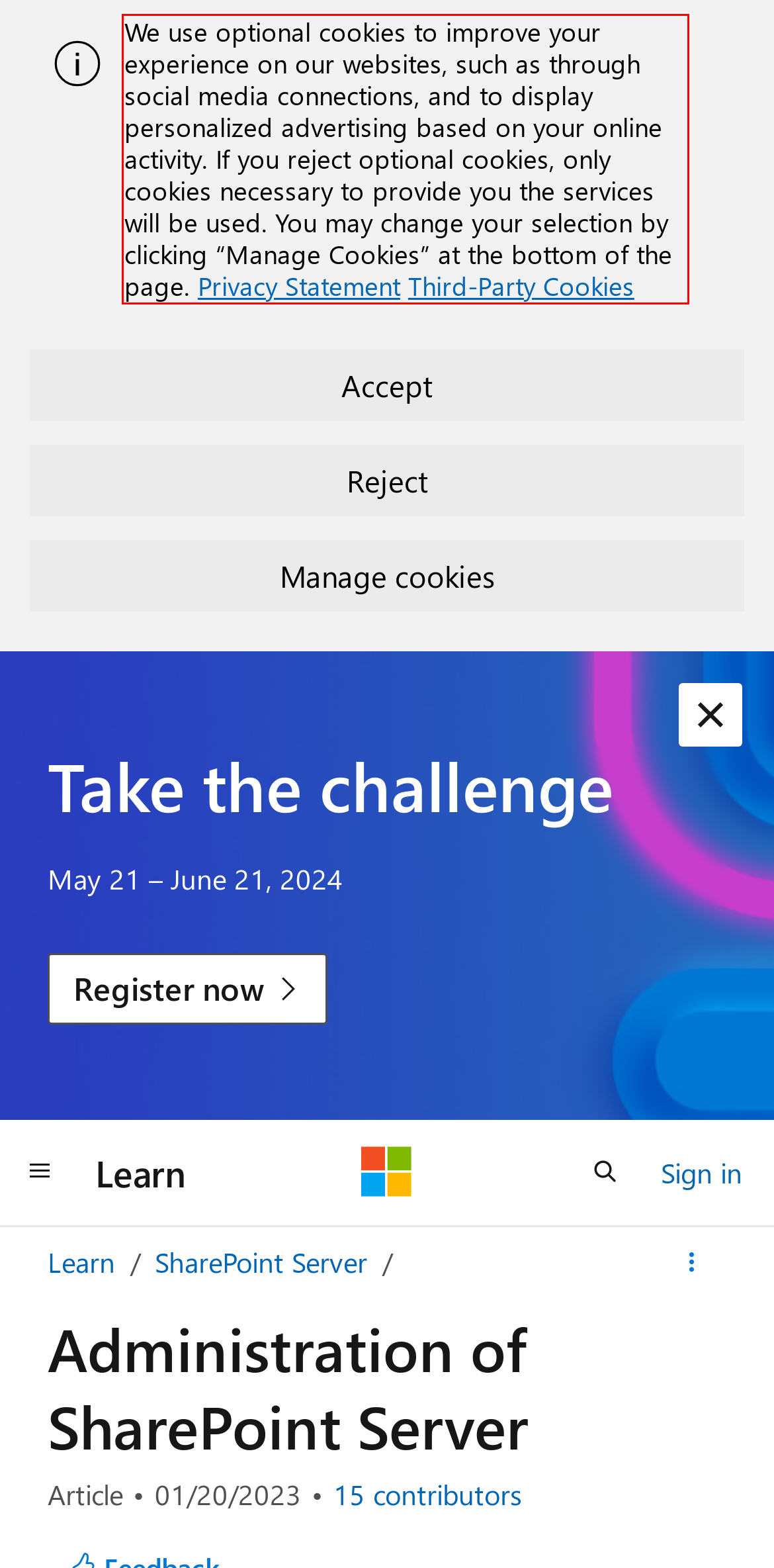Analyze the webpage screenshot and use OCR to recognize the text content in the red bounding box.

We use optional cookies to improve your experience on our websites, such as through social media connections, and to display personalized advertising based on your online activity. If you reject optional cookies, only cookies necessary to provide you the services will be used. You may change your selection by clicking “Manage Cookies” at the bottom of the page. Privacy Statement Third-Party Cookies